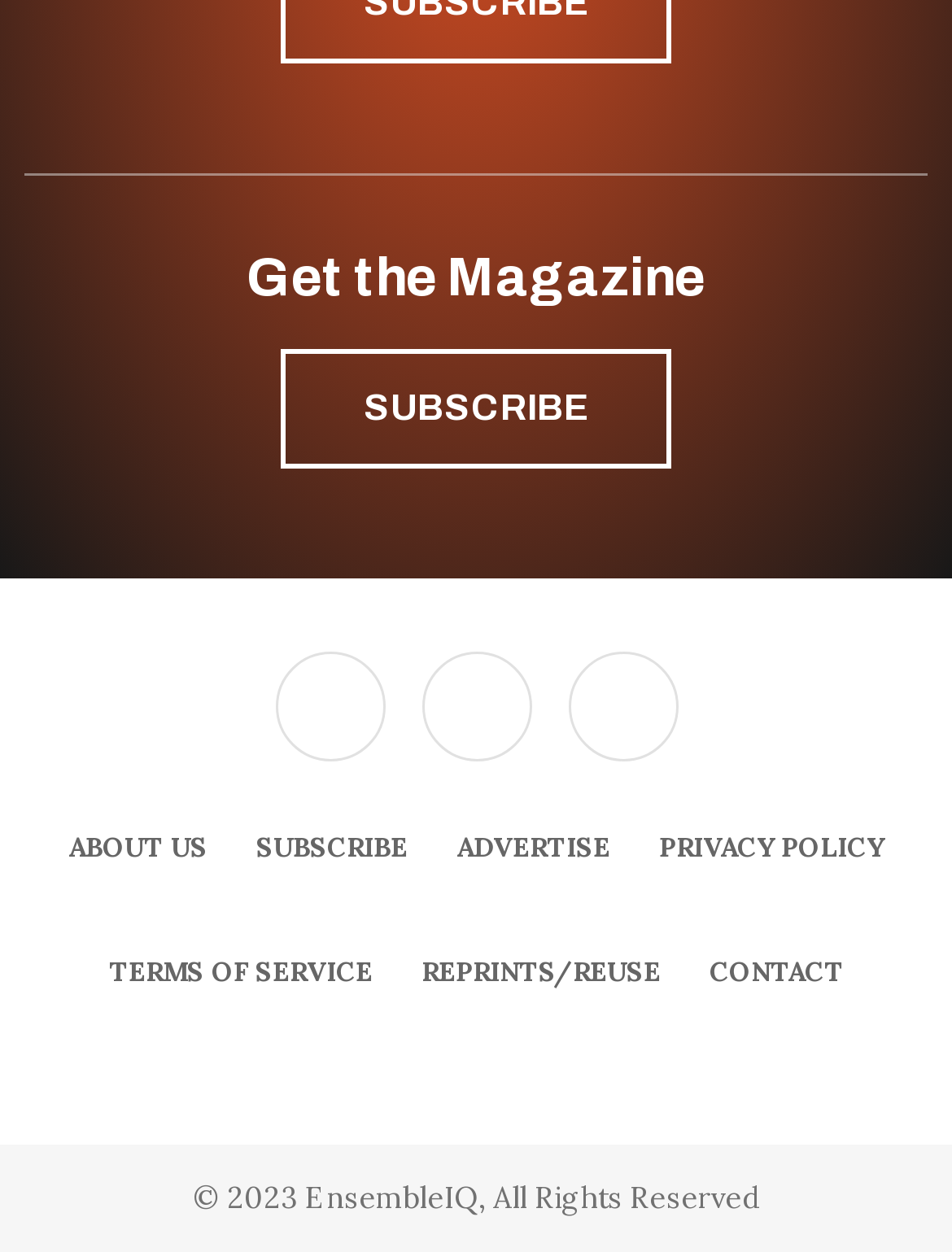Answer the following in one word or a short phrase: 
What is the company name associated with the website?

EnsembleIQ